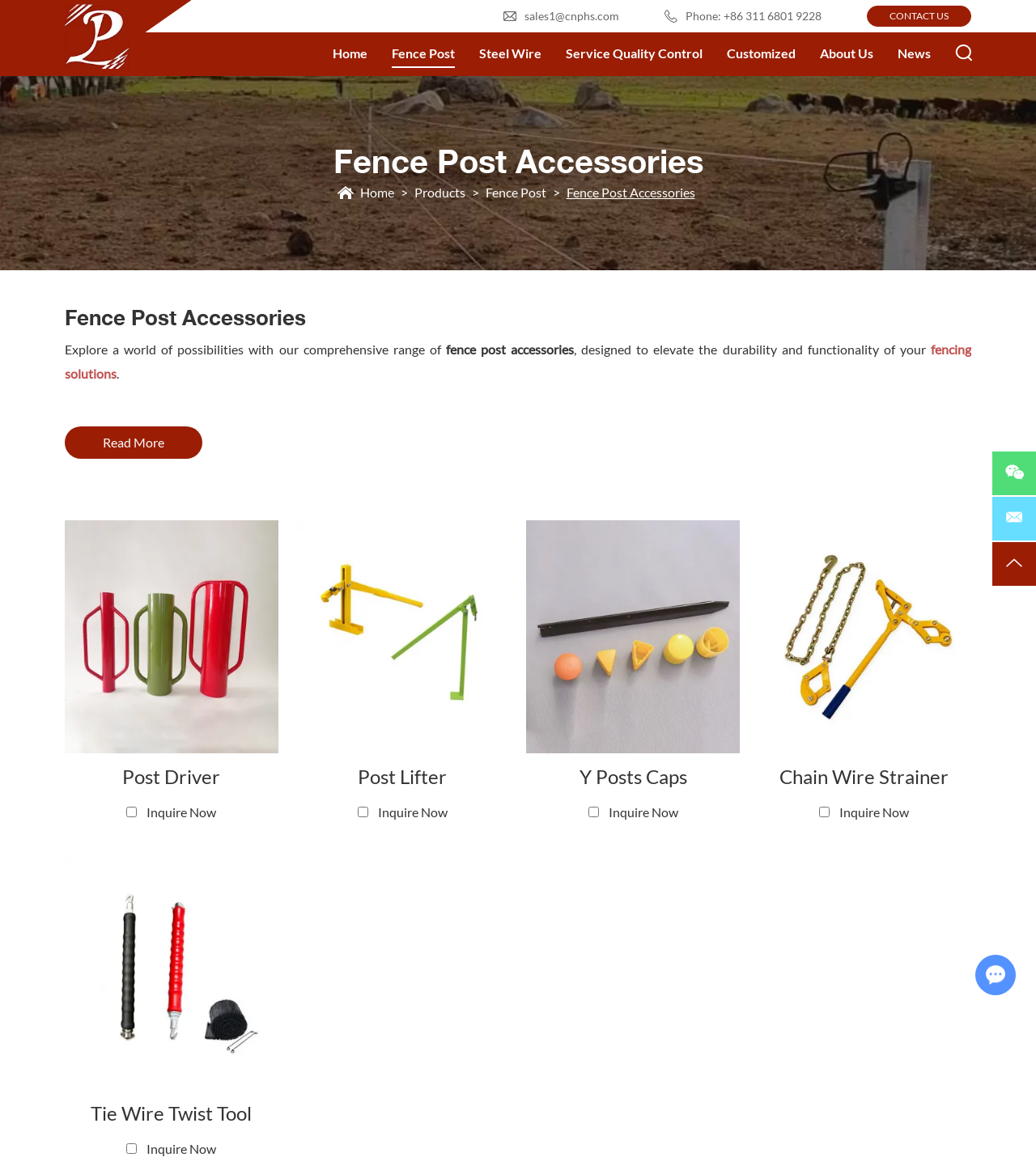Please determine the bounding box of the UI element that matches this description: Y Posts Caps. The coordinates should be given as (top-left x, top-left y, bottom-right x, bottom-right y), with all values between 0 and 1.

[0.559, 0.654, 0.663, 0.674]